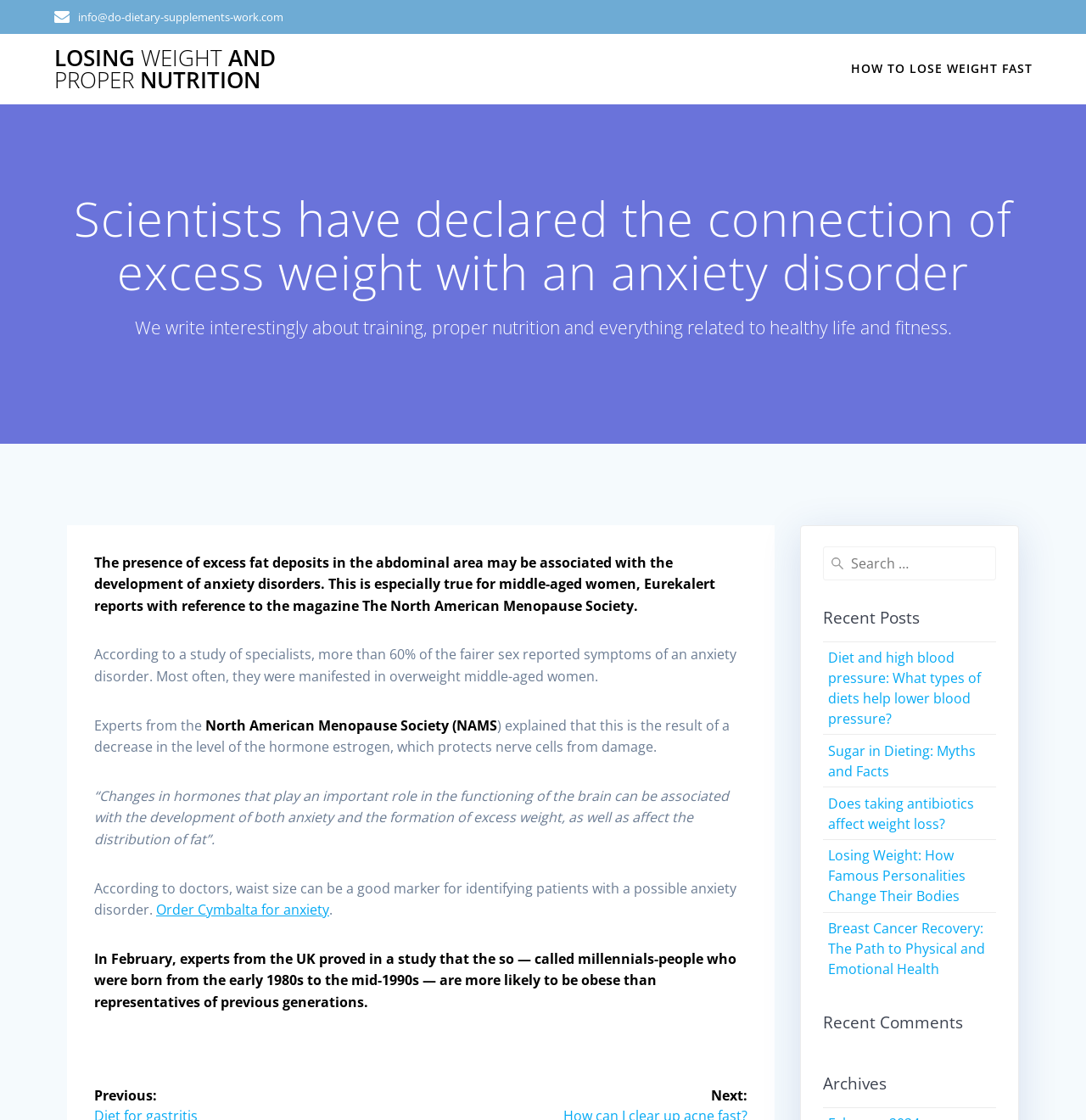Provide the bounding box coordinates for the area that should be clicked to complete the instruction: "Read recent post about diet and high blood pressure".

[0.762, 0.579, 0.903, 0.65]